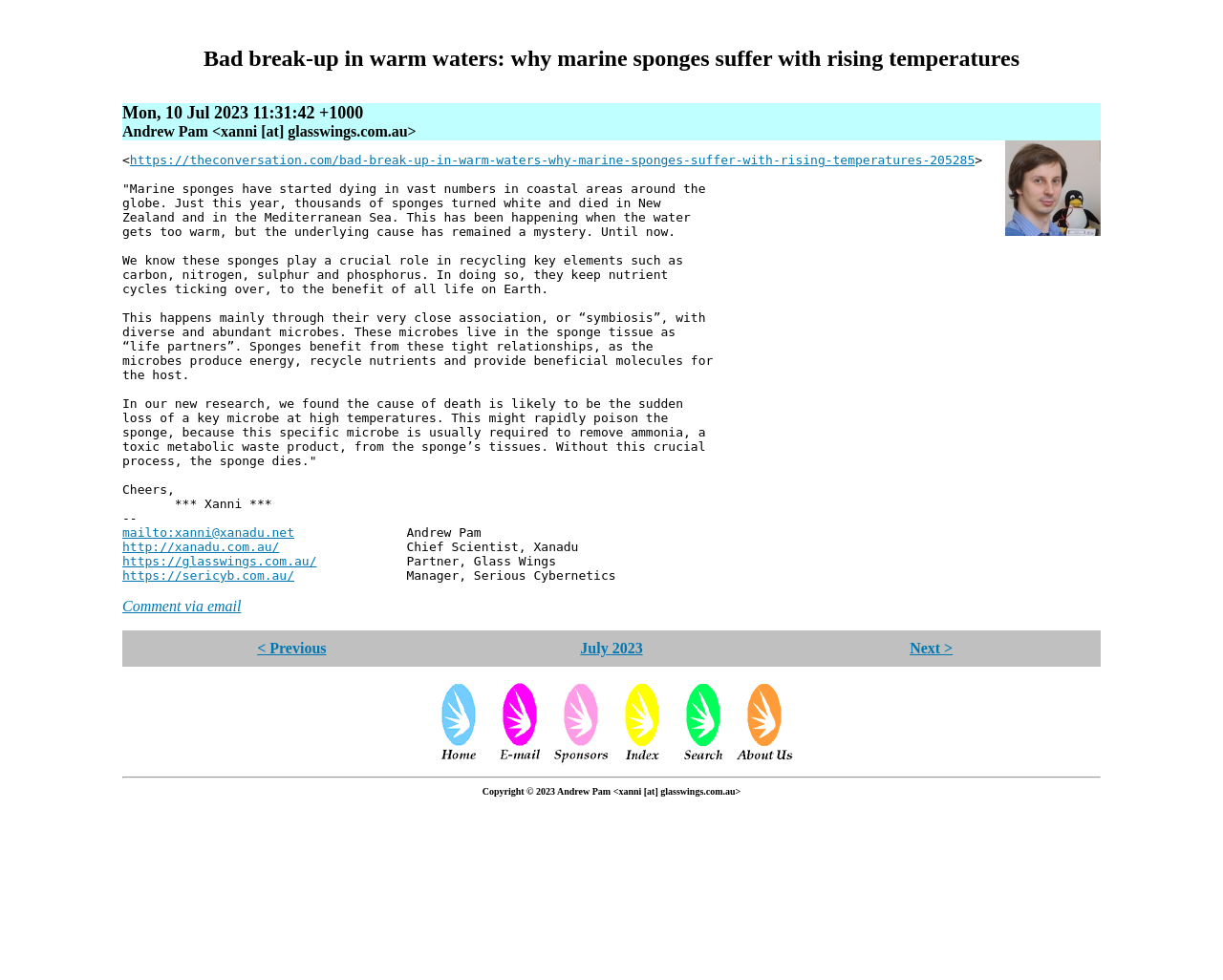Using the elements shown in the image, answer the question comprehensively: What is the role of Andrew Pam in Xanadu?

The role of Andrew Pam in Xanadu is mentioned at the bottom of the webpage, where it says 'Chief Scientist, Xanadu'.